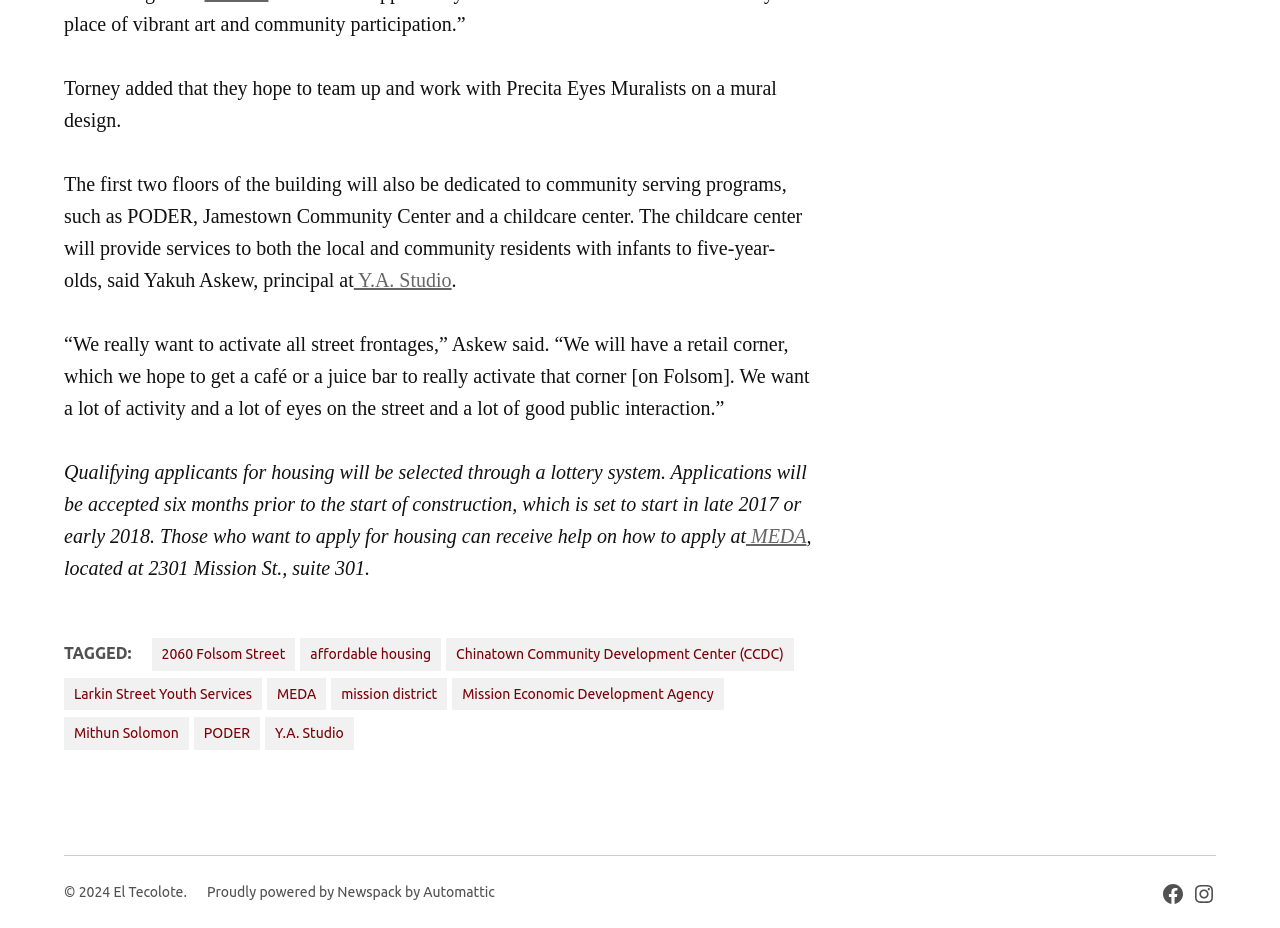Calculate the bounding box coordinates for the UI element based on the following description: "MEDA". Ensure the coordinates are four float numbers between 0 and 1, i.e., [left, top, right, bottom].

[0.209, 0.73, 0.255, 0.765]